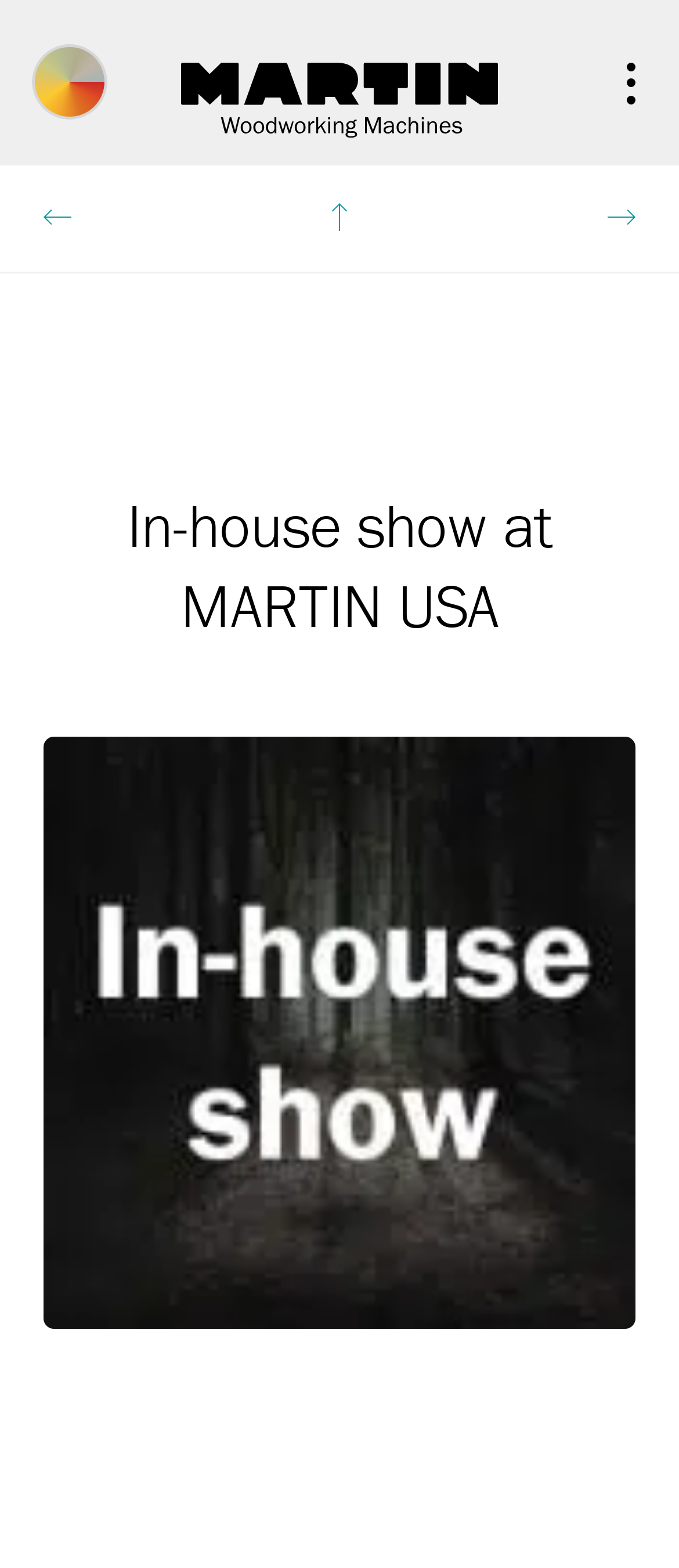What is the name of the company hosting the in-house show?
Use the image to give a comprehensive and detailed response to the question.

The webpage title and the StaticText element both mention 'MARTIN USA', which suggests that the company hosting the in-house show is MARTIN USA.